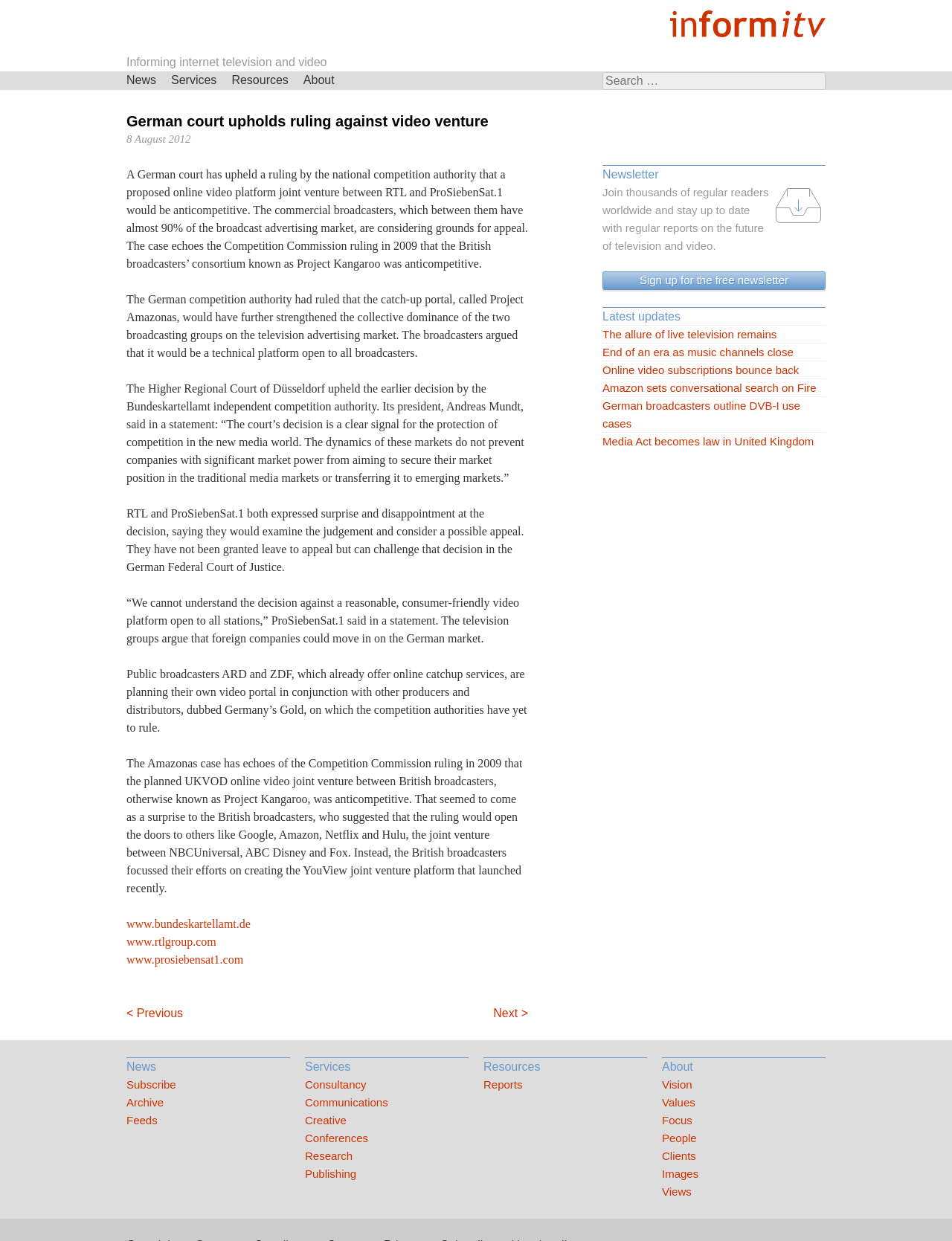Identify the bounding box coordinates for the element that needs to be clicked to fulfill this instruction: "Read the latest news". Provide the coordinates in the format of four float numbers between 0 and 1: [left, top, right, bottom].

[0.125, 0.058, 0.172, 0.072]